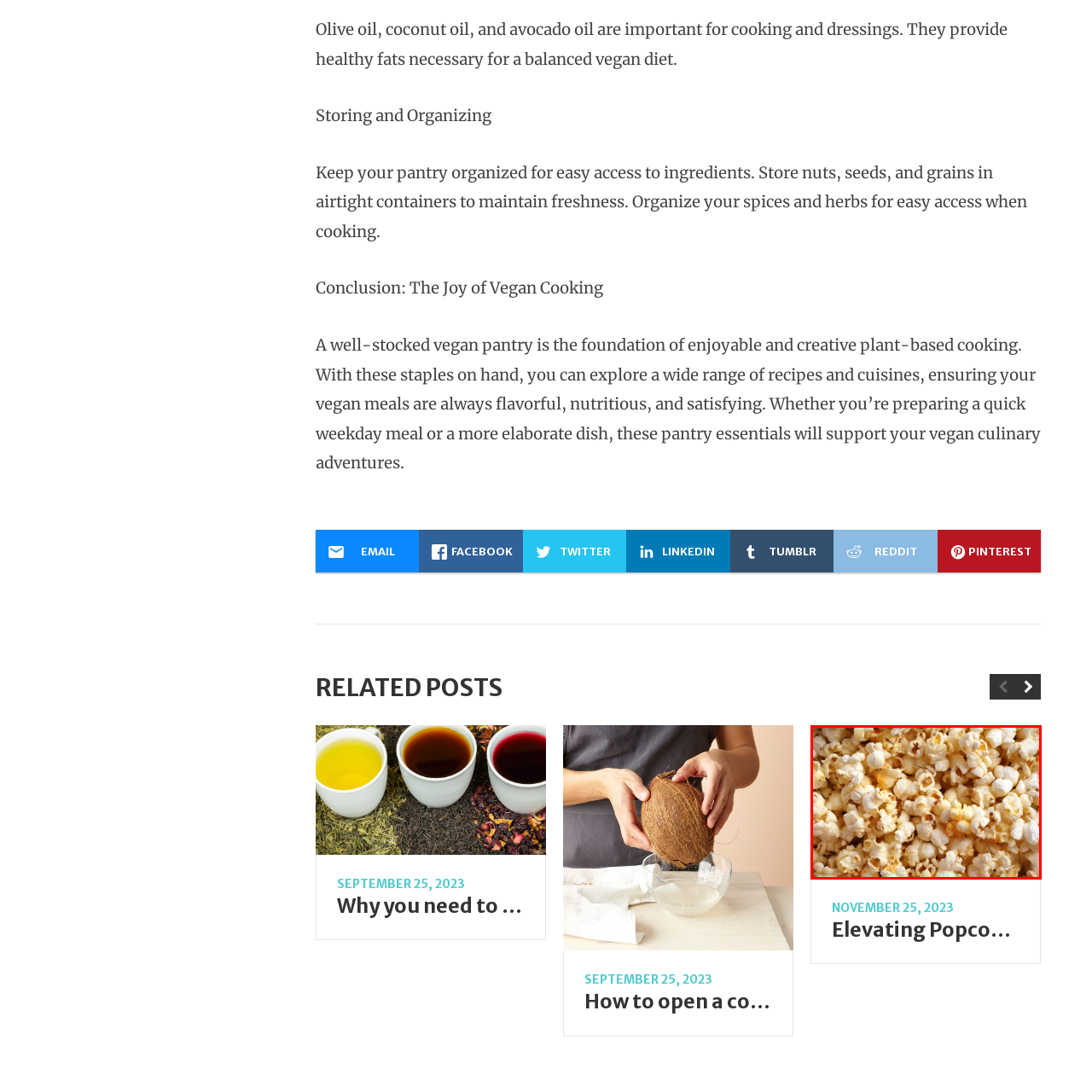Direct your attention to the image within the red boundary and answer the question with a single word or phrase:
What is the ideal occasion for this snack?

Movie nights or casual gatherings